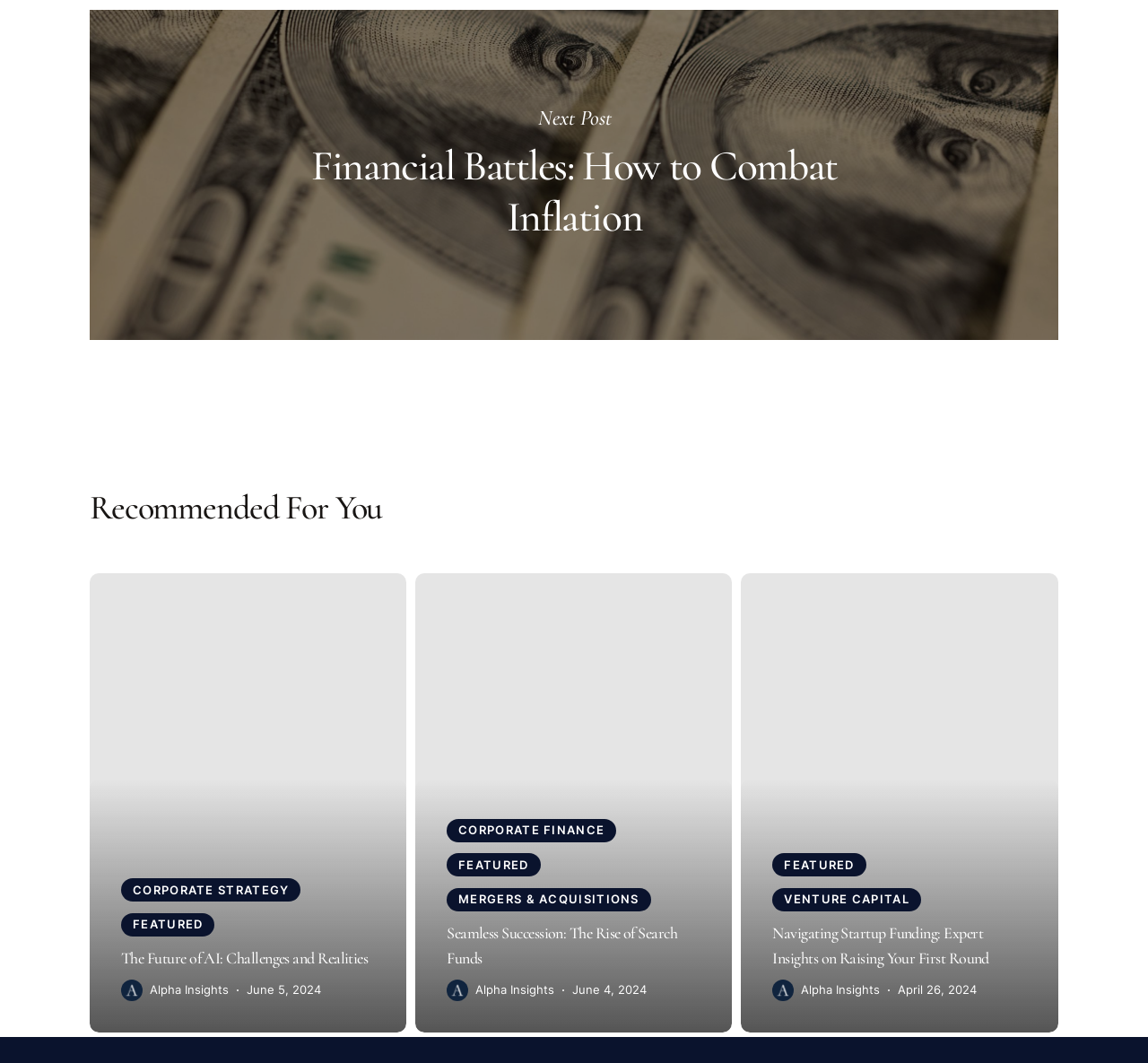What category is the third article under?
Carefully examine the image and provide a detailed answer to the question.

The category of the third article can be found by looking at the link element with the text 'VENTURE CAPITAL' which is located at coordinates [0.673, 0.835, 0.802, 0.857]. This element is associated with the third article, 'Navigating Startup Funding: Expert Insights on Raising Your First Round'.